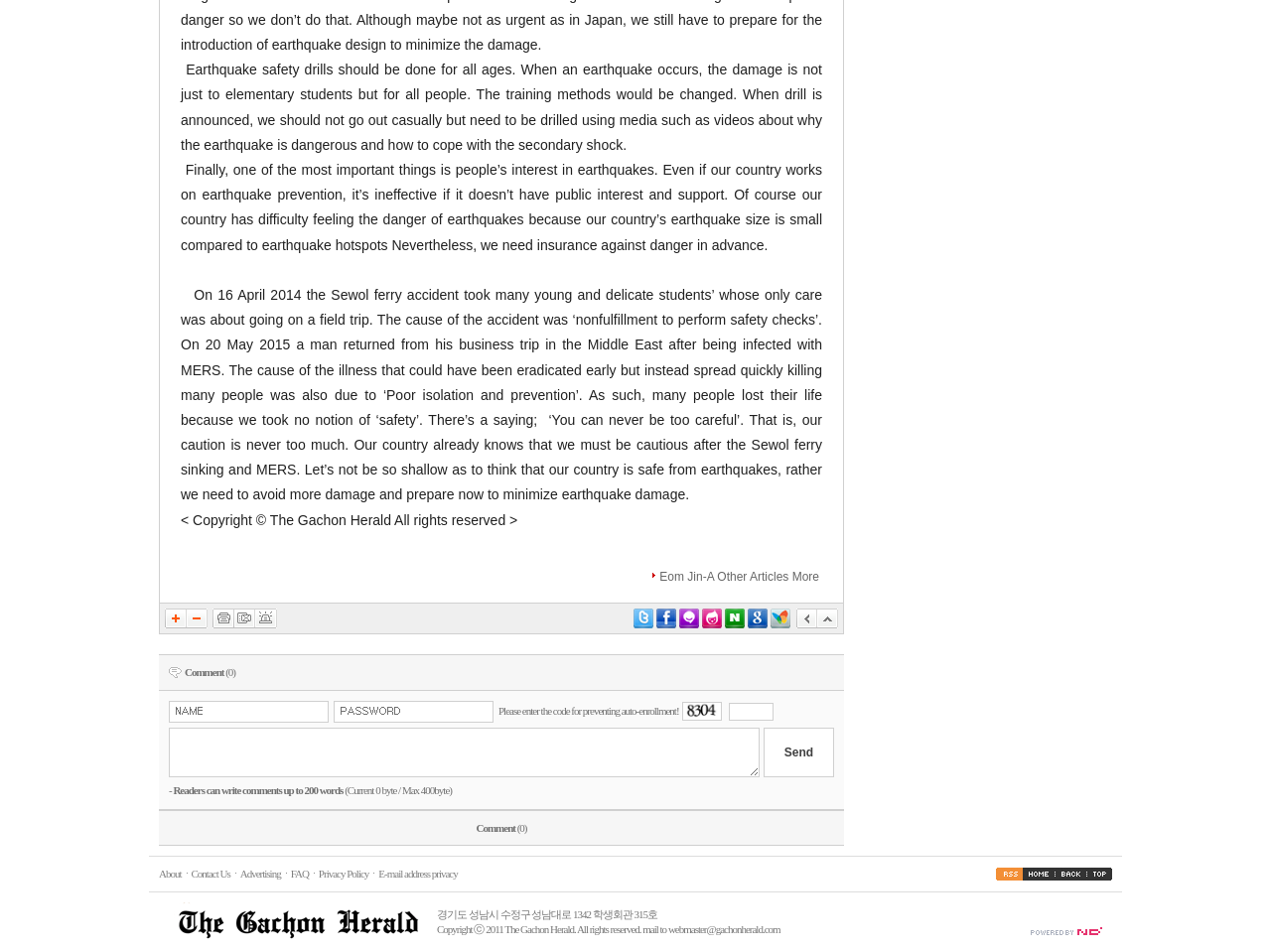Based on the element description, predict the bounding box coordinates (top-left x, top-left y, bottom-right x, bottom-right y) for the UI element in the screenshot: webmaster@gachonherald.com

[0.526, 0.97, 0.614, 0.983]